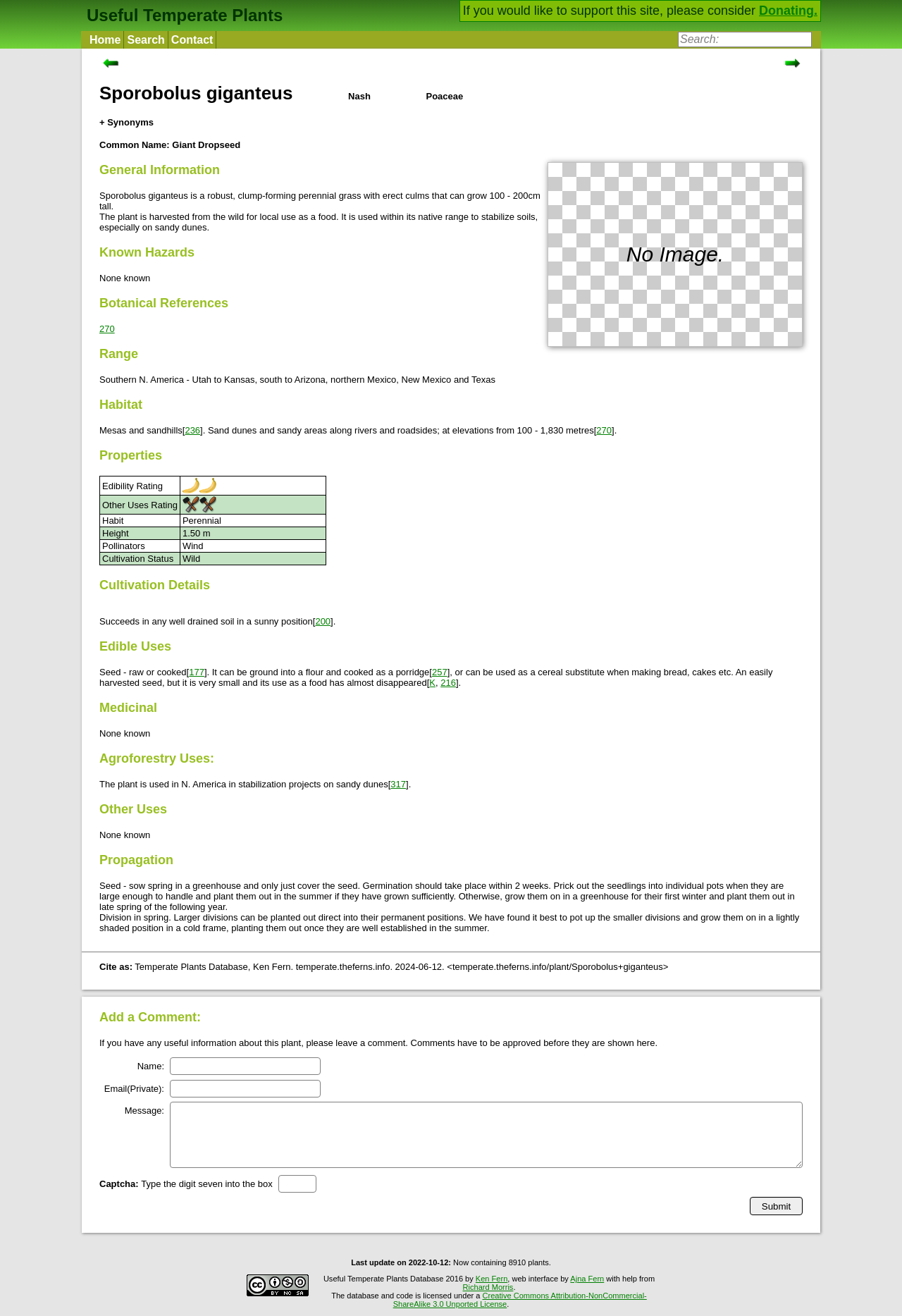Find the bounding box coordinates of the clickable area required to complete the following action: "Click on the 'Next' button".

[0.868, 0.044, 0.888, 0.054]